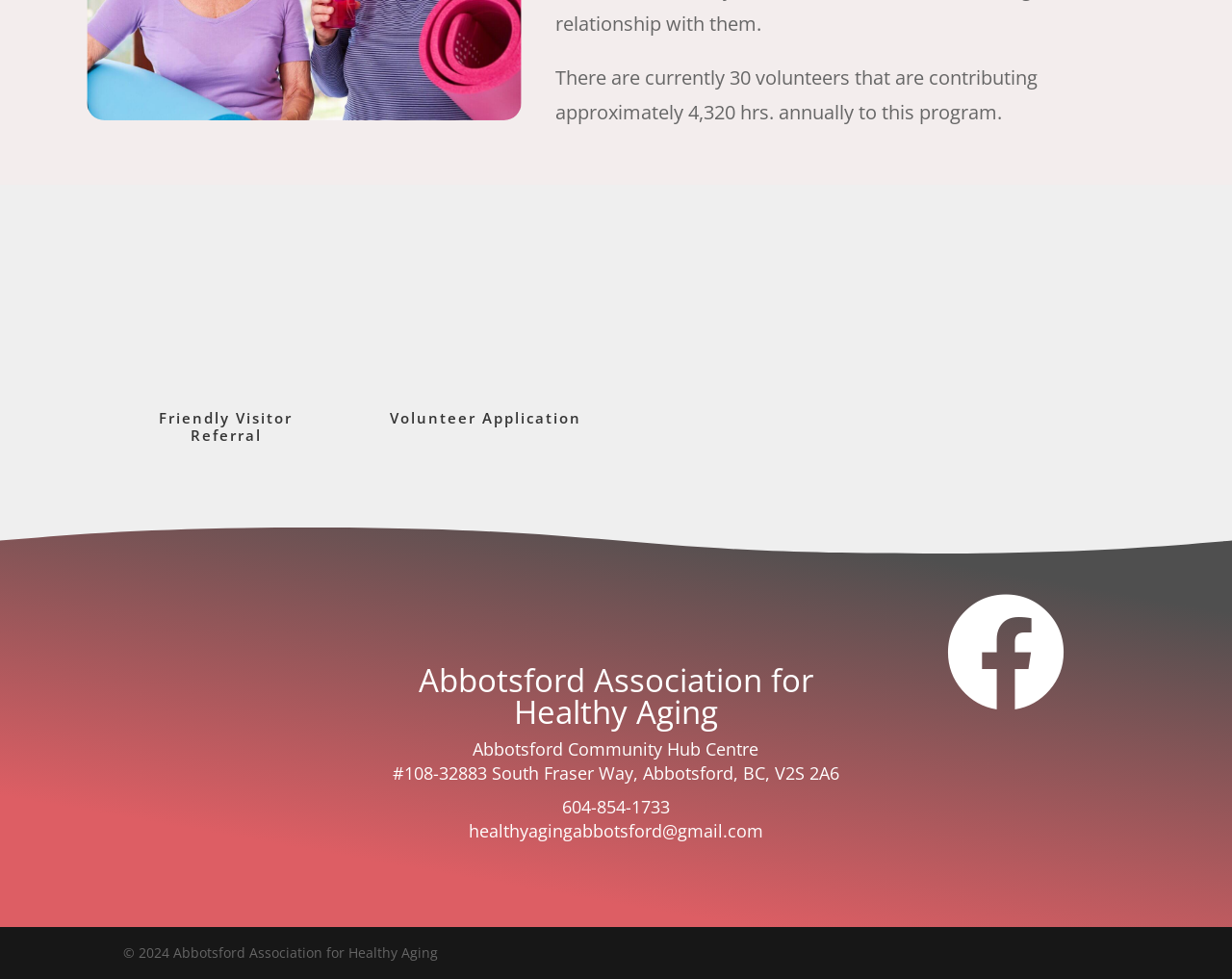Examine the image carefully and respond to the question with a detailed answer: 
How many volunteers are contributing to this program?

I found the number of volunteers by looking at the StaticText element with the text 'There are currently 30 volunteers that are contributing approximately 4,320 hrs. annually to this program.' This text provides information about the number of volunteers contributing to the program.